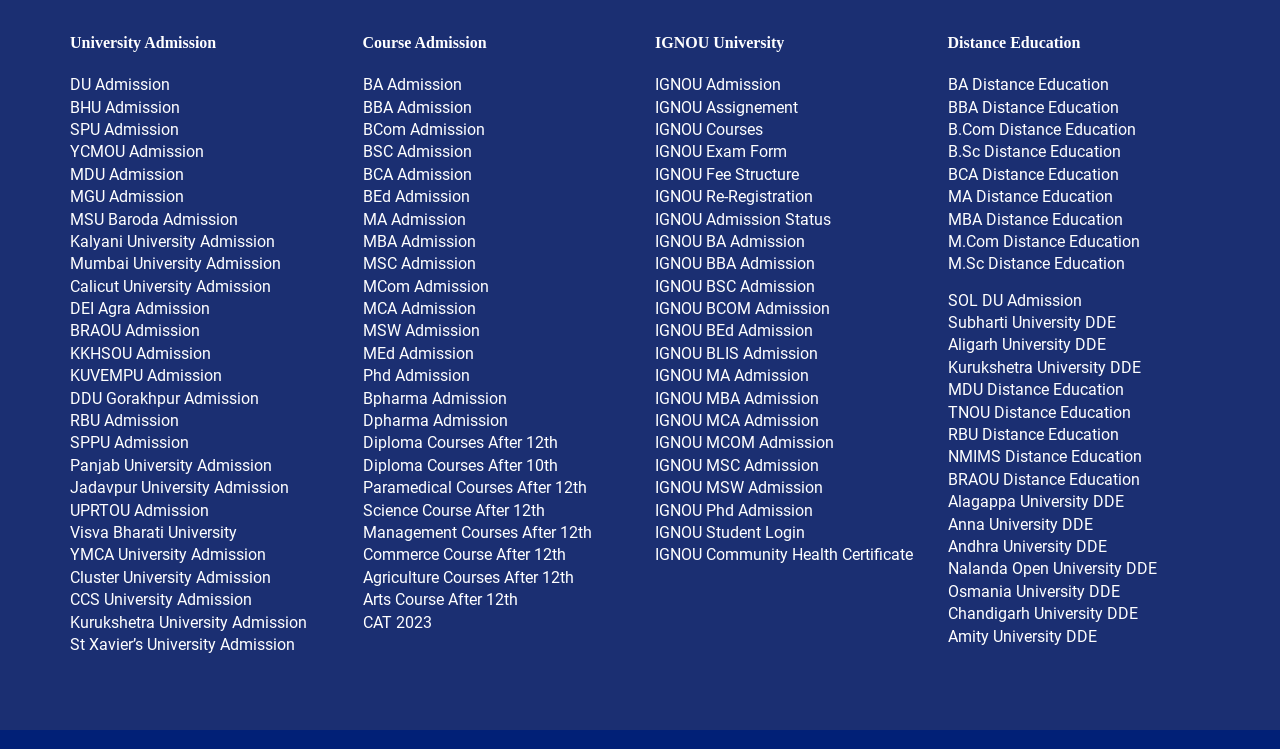What is the second category of courses available?
Refer to the image and provide a thorough answer to the question.

After the 'University Admission' category, the next heading element has the text 'Course Admission', which suggests that the second category of courses available on this webpage is related to course admissions.